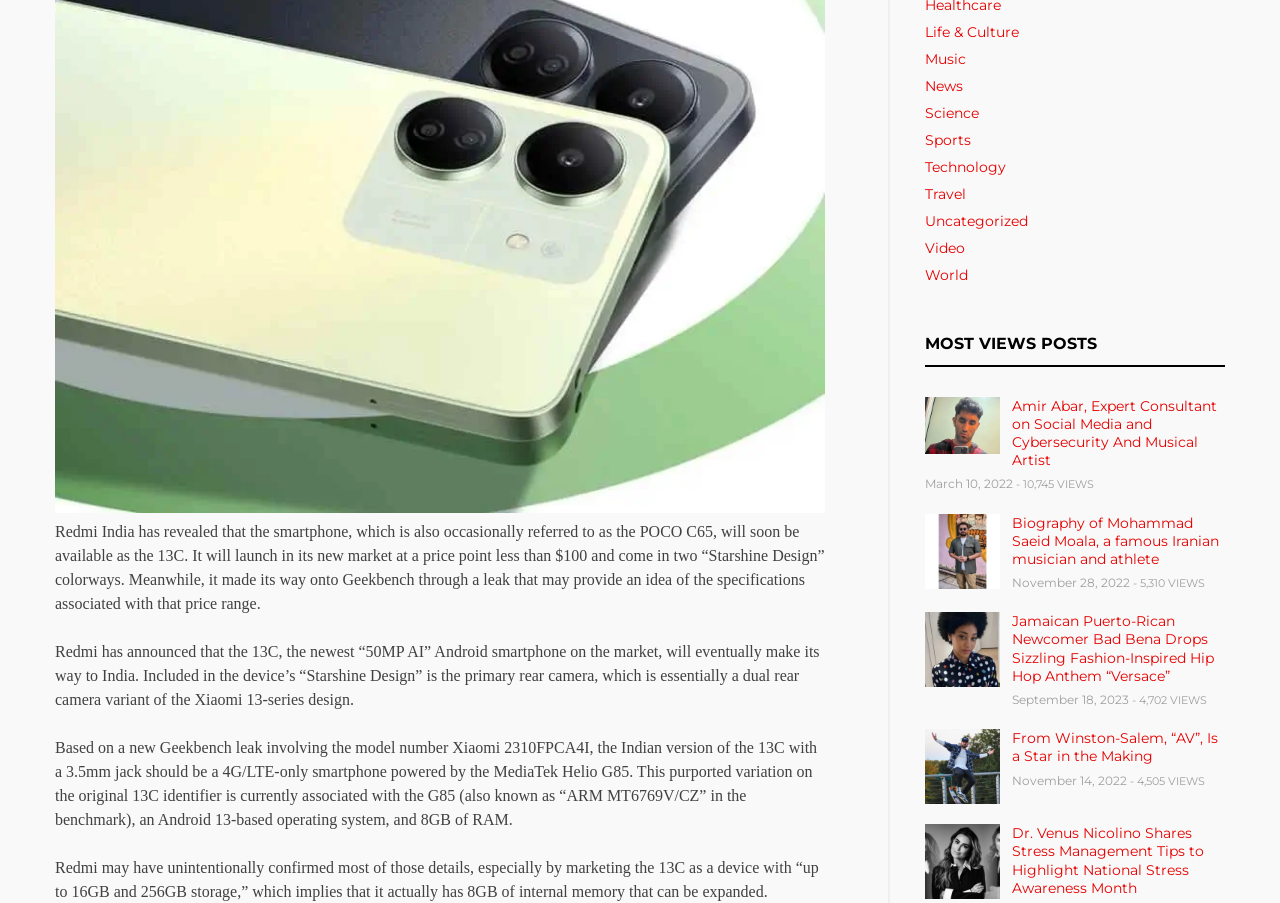Using the provided element description: "Life & Culture", identify the bounding box coordinates. The coordinates should be four floats between 0 and 1 in the order [left, top, right, bottom].

[0.723, 0.024, 0.796, 0.047]